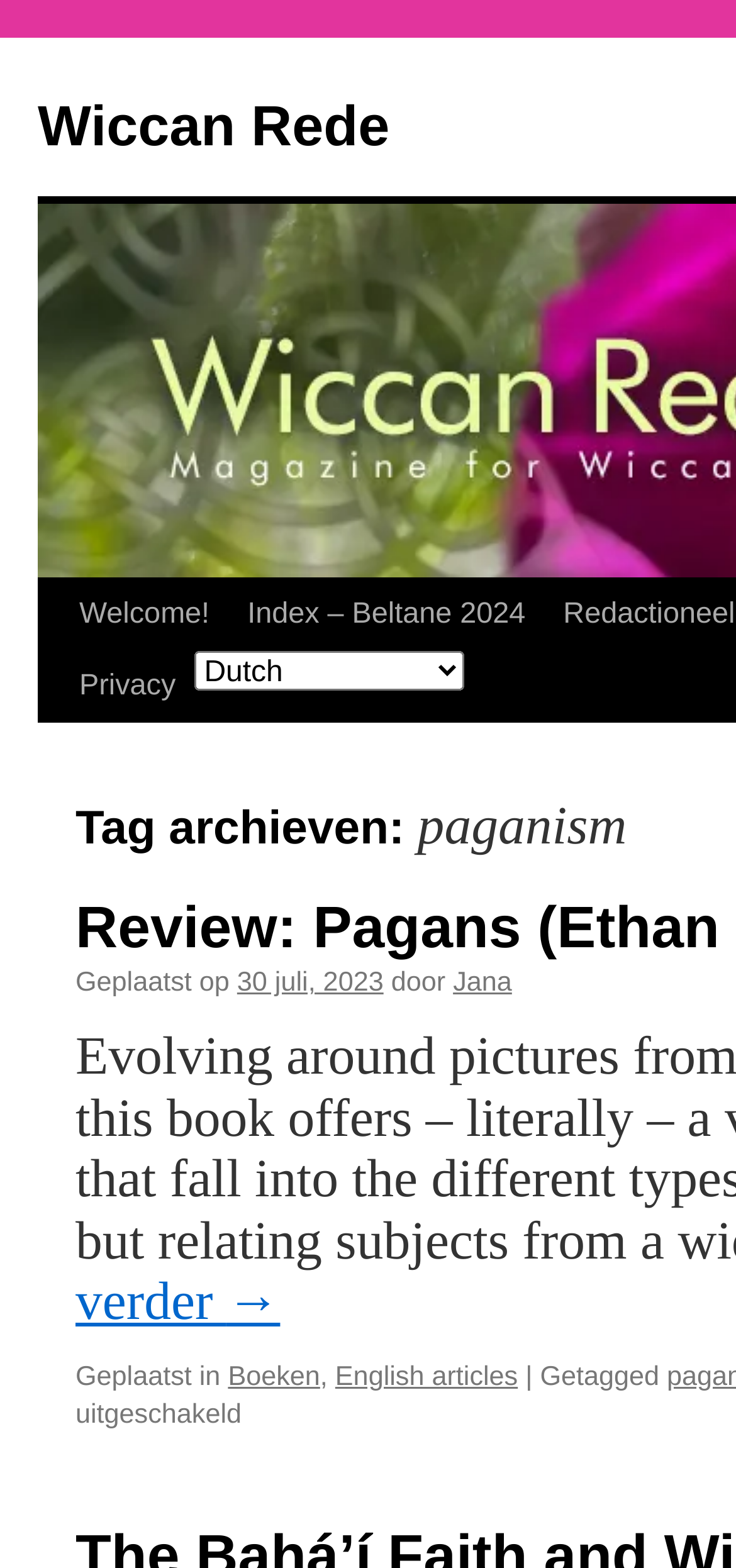What is the first link on the webpage?
Identify the answer in the screenshot and reply with a single word or phrase.

Wiccan Rede